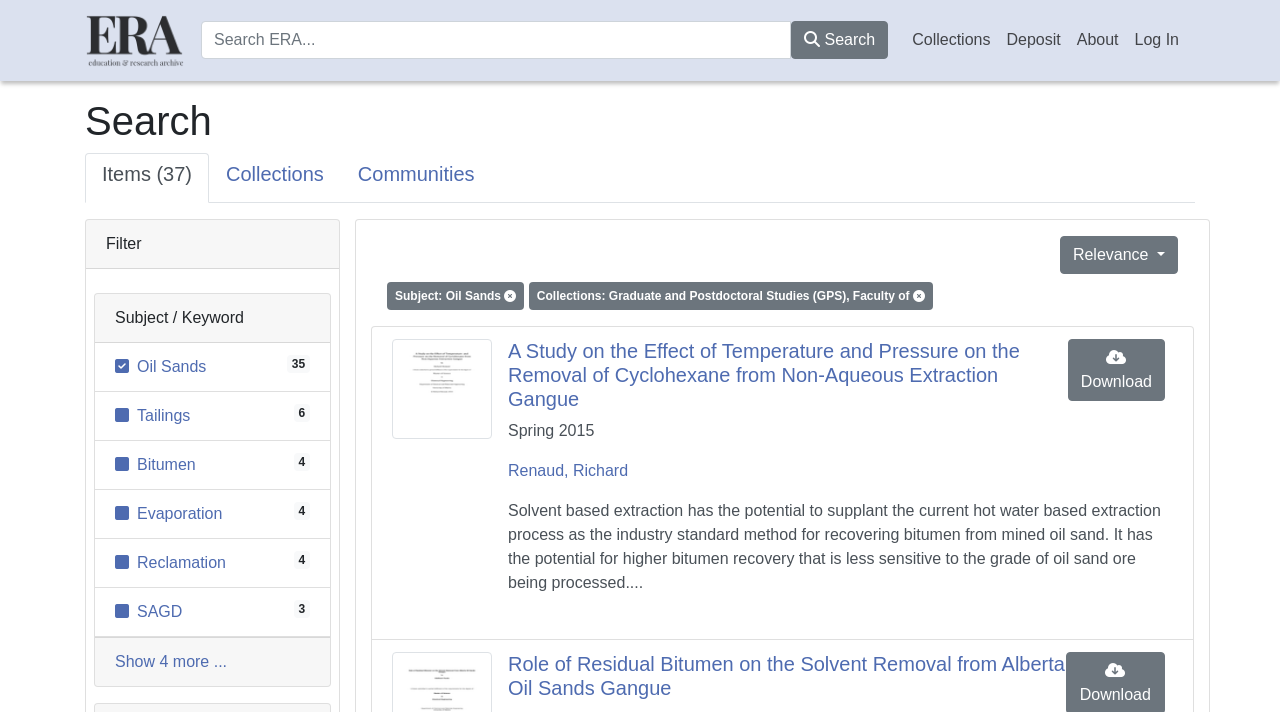Determine the bounding box coordinates of the element that should be clicked to execute the following command: "Filter search results".

[0.083, 0.33, 0.111, 0.354]